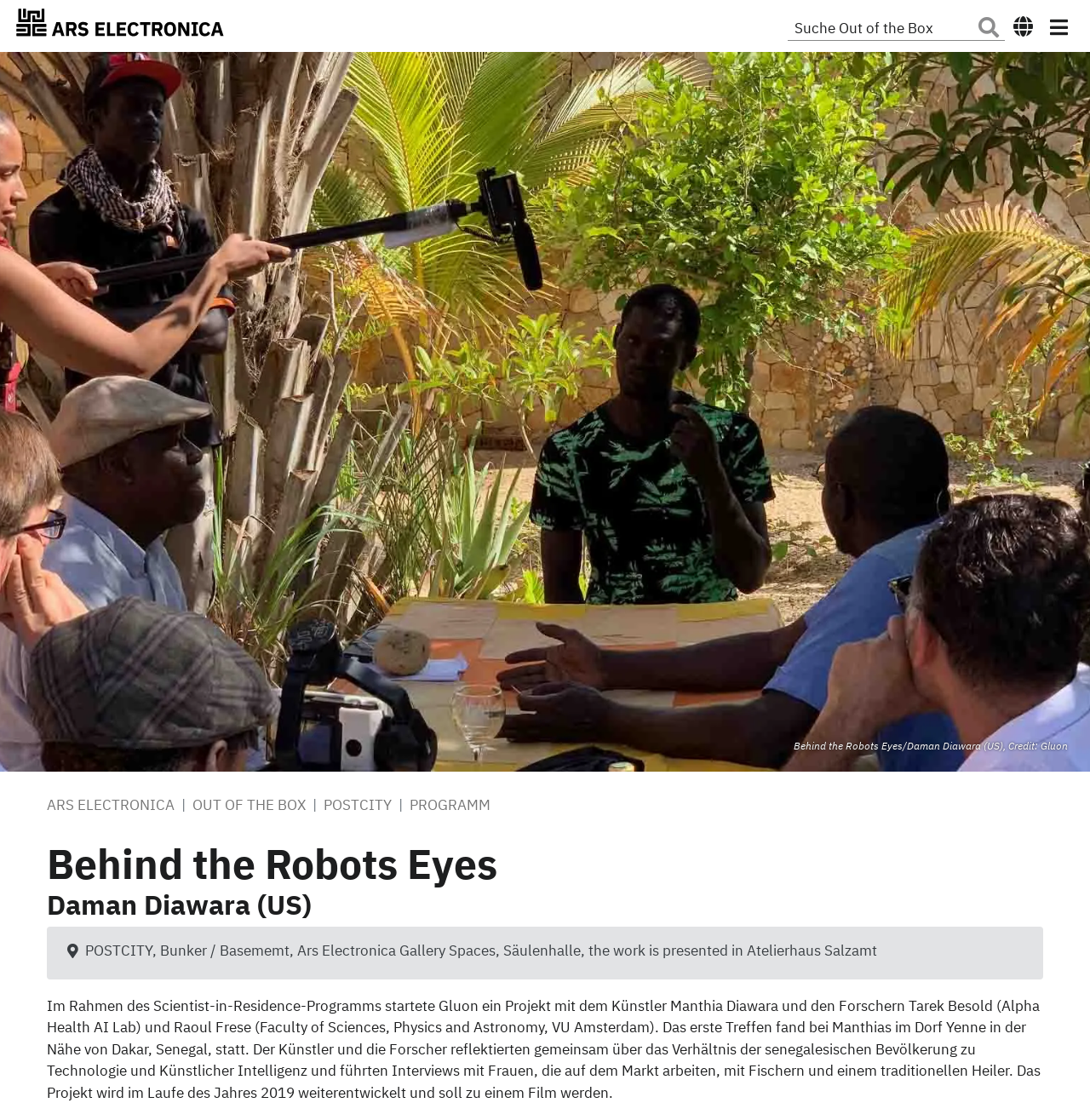What is the location of the Ars Electronica Gallery Spaces?
Kindly give a detailed and elaborate answer to the question.

The answer can be found in the static text element that describes the location of the work, which mentions 'POSTCITY, Bunker / Basememt, Ars Electronica Gallery Spaces, Säulenhalle, the work is presented in Atelierhaus Salzamt'.